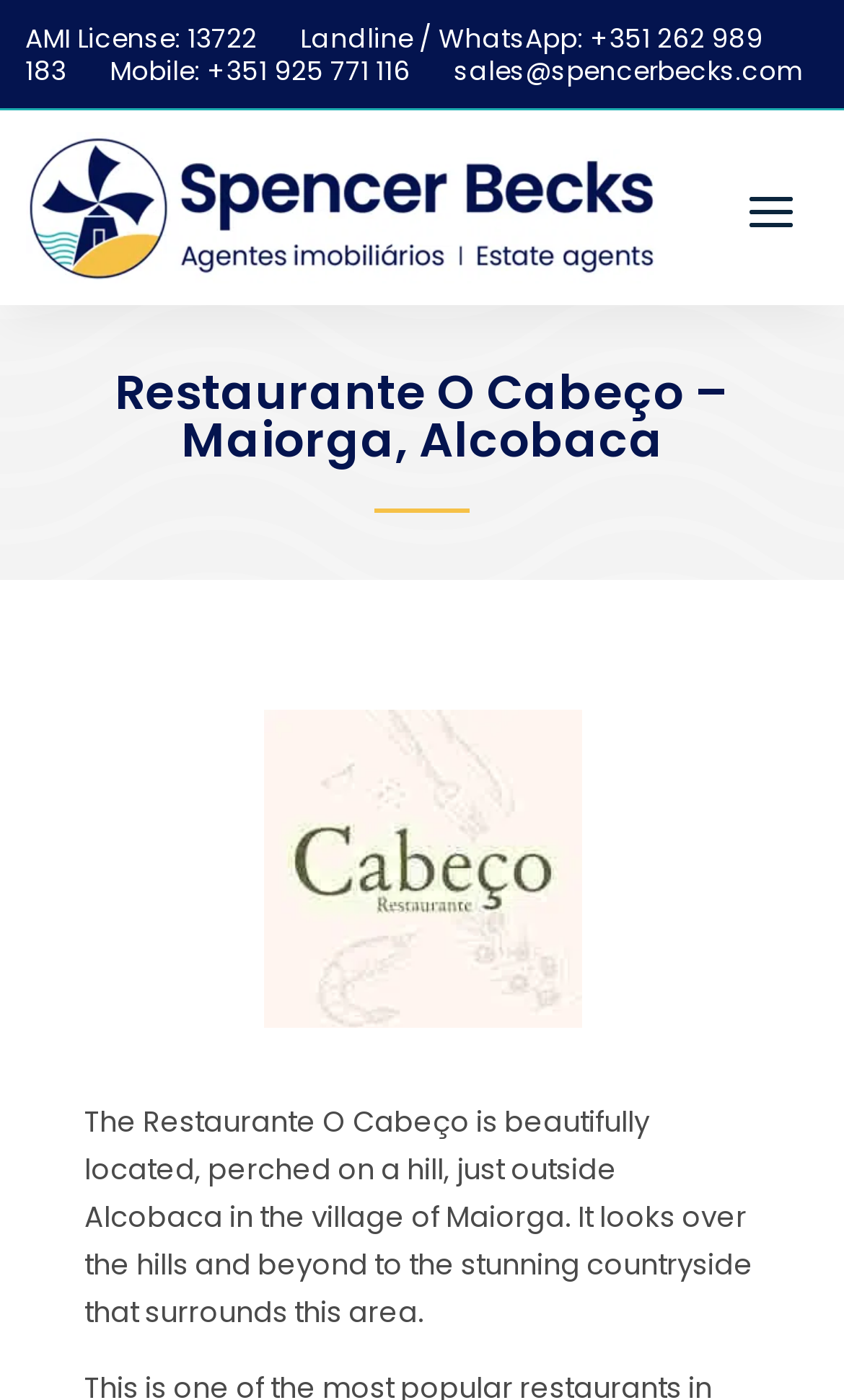Given the description of a UI element: "sales@spencerbecks.com", identify the bounding box coordinates of the matching element in the webpage screenshot.

[0.538, 0.037, 0.953, 0.063]